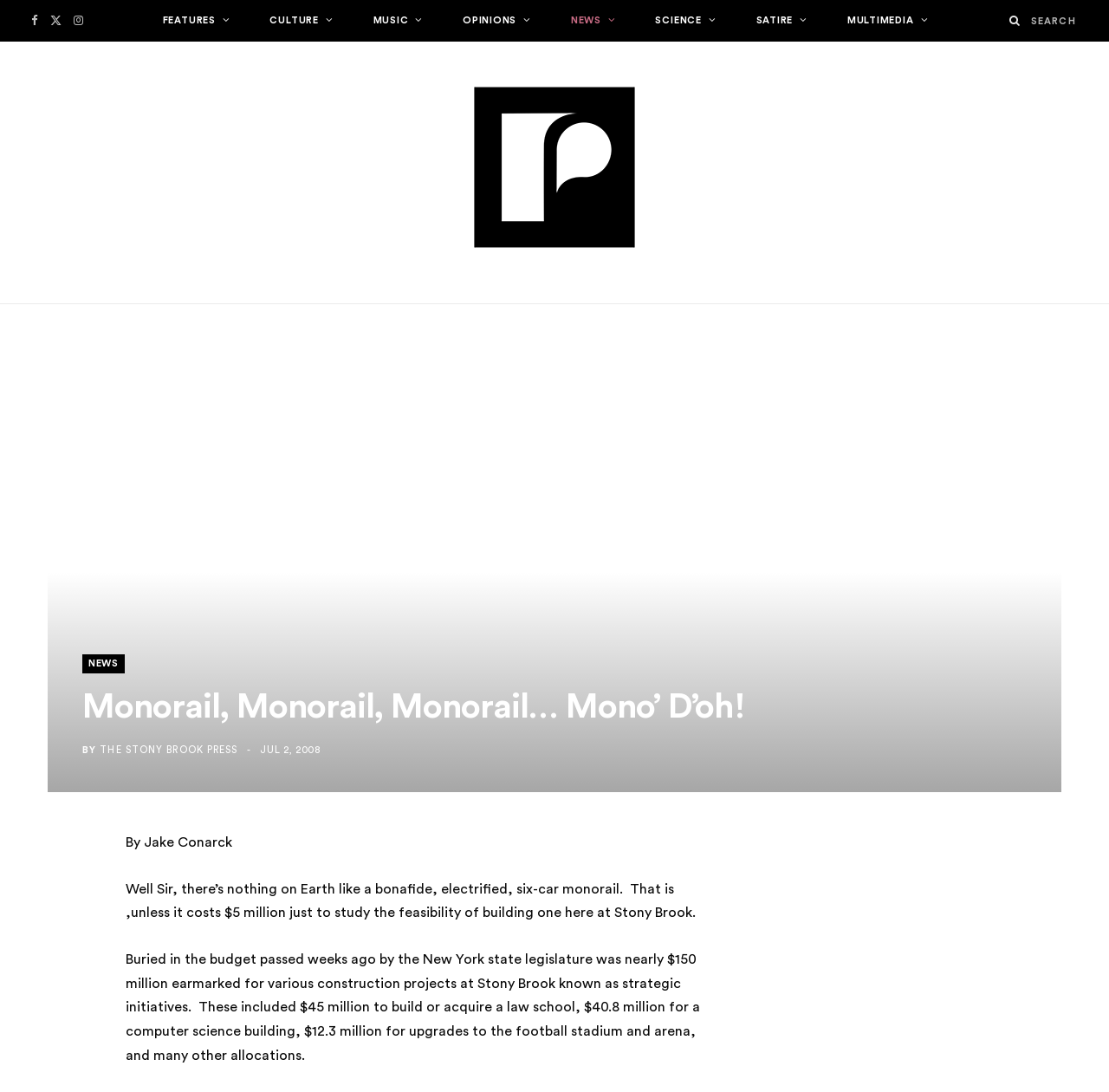Locate the bounding box of the UI element based on this description: "Share on Twitter". Provide four float numbers between 0 and 1 as [left, top, right, bottom].

[0.043, 0.843, 0.082, 0.883]